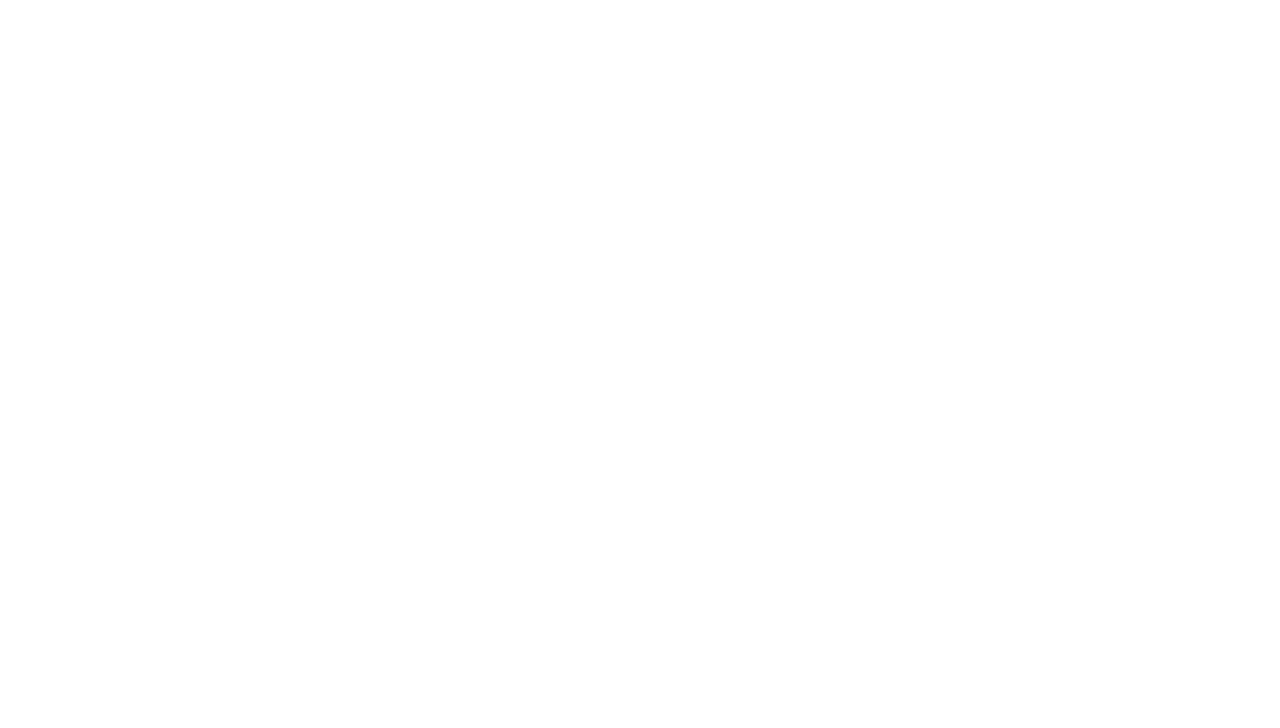Answer this question using a single word or a brief phrase:
What is the purpose of the images on this webpage?

To illustrate the review